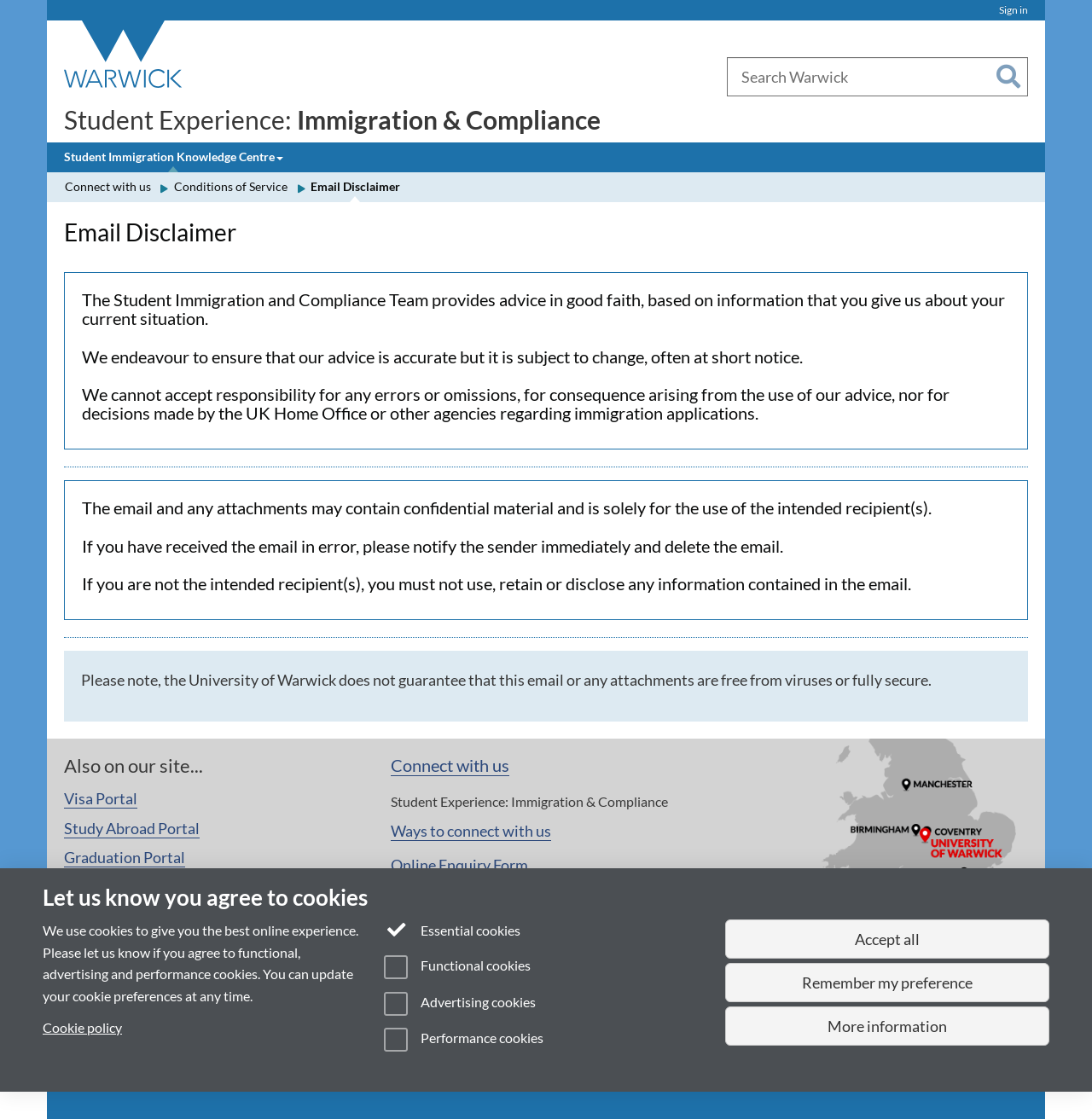Mark the bounding box of the element that matches the following description: "title="University of Warwick homepage"".

[0.051, 0.018, 0.176, 0.079]